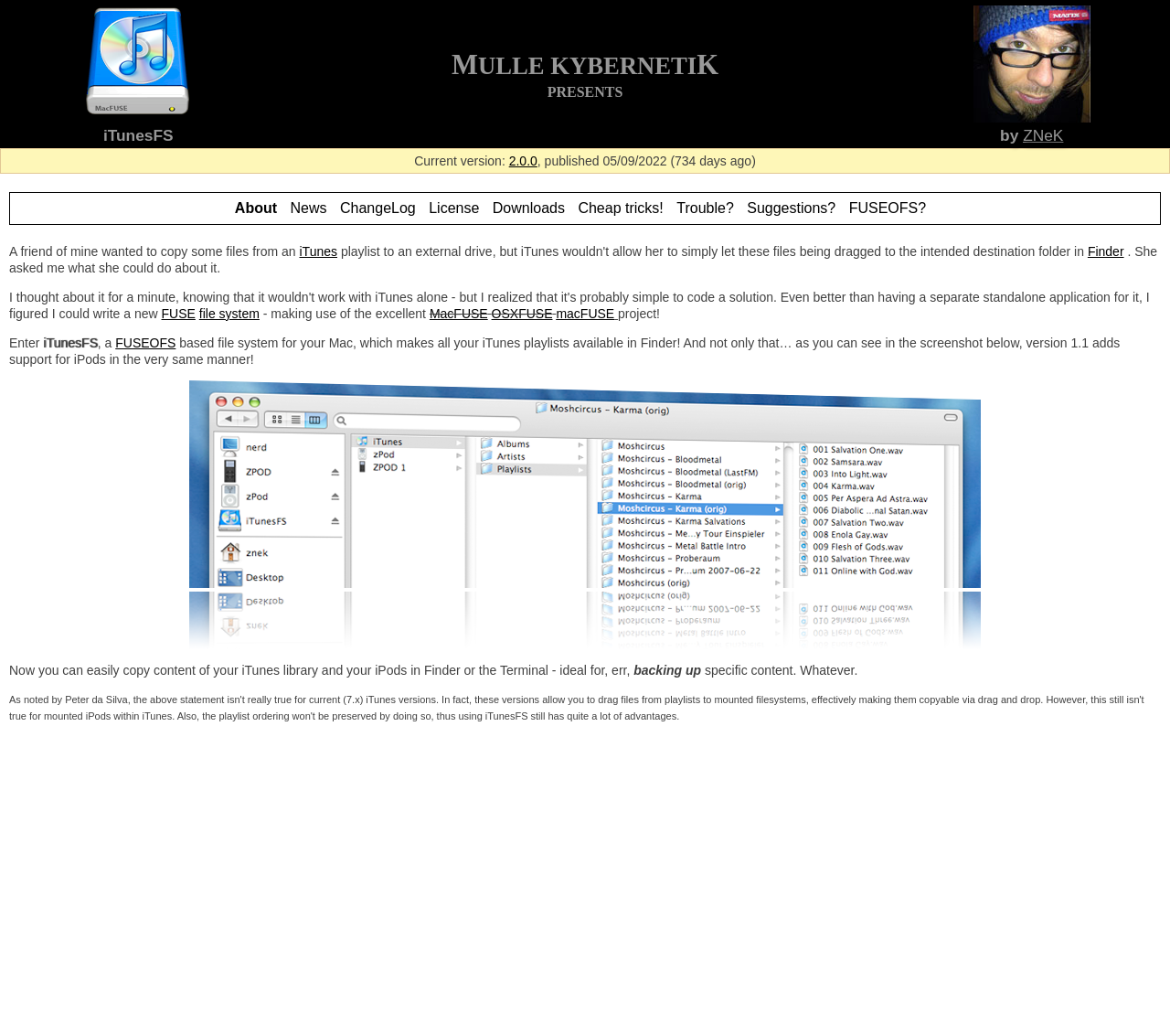Answer the question in a single word or phrase:
What can you do with iTunesFS and Finder?

Copy content of iTunes library and iPods